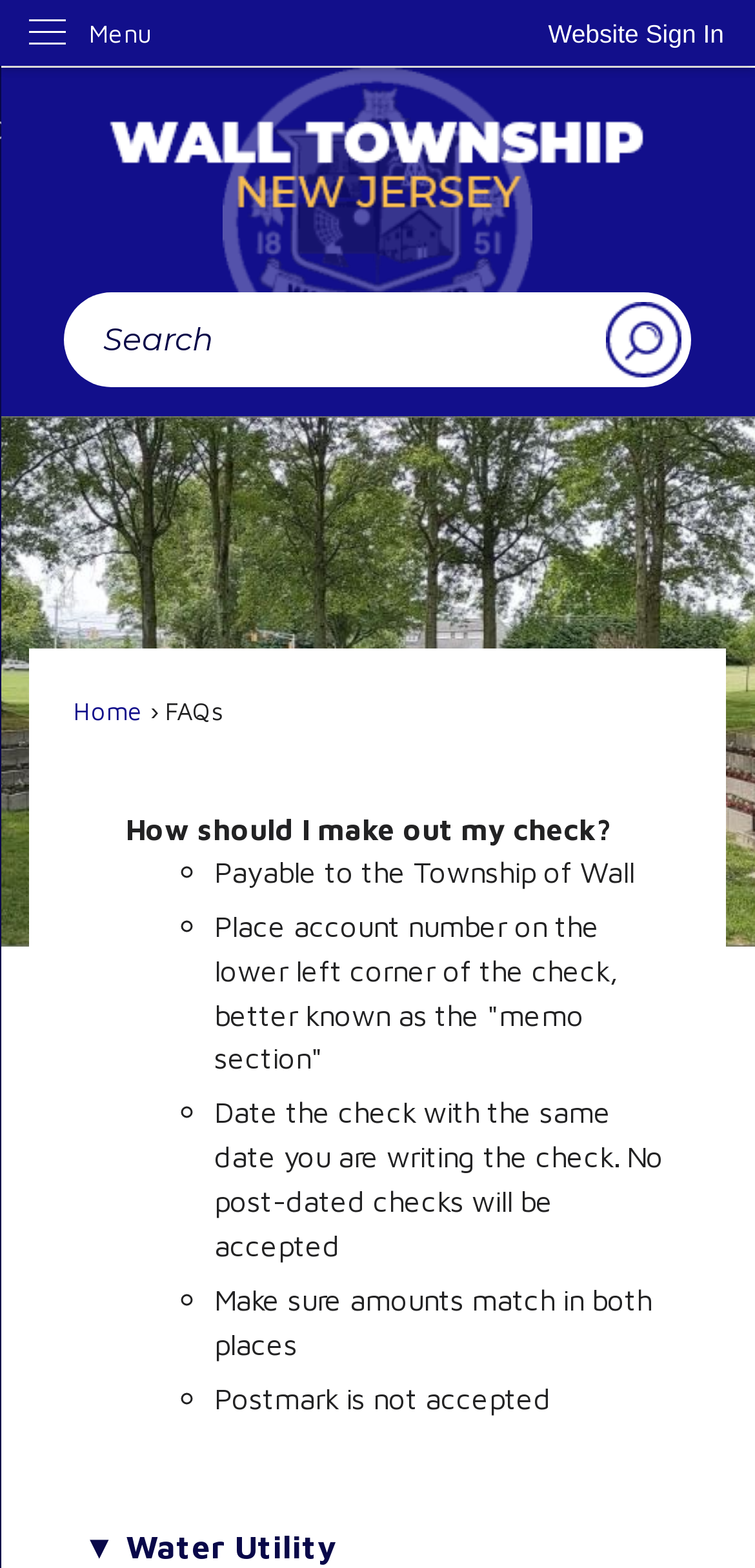How many list markers are present in the DescriptionListDetail?
Refer to the image and provide a concise answer in one word or phrase.

5